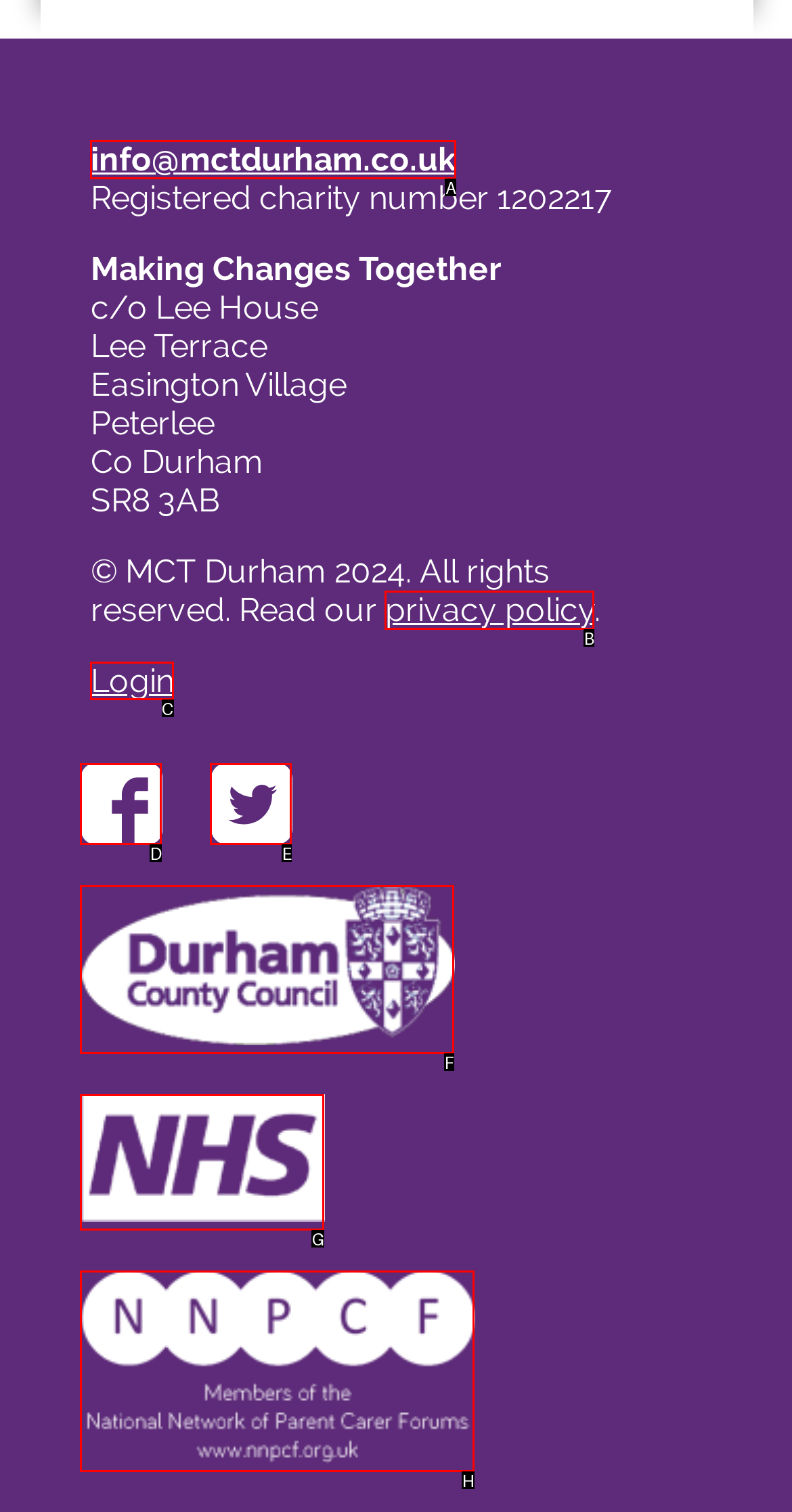Determine the letter of the element you should click to carry out the task: Login to the system
Answer with the letter from the given choices.

C